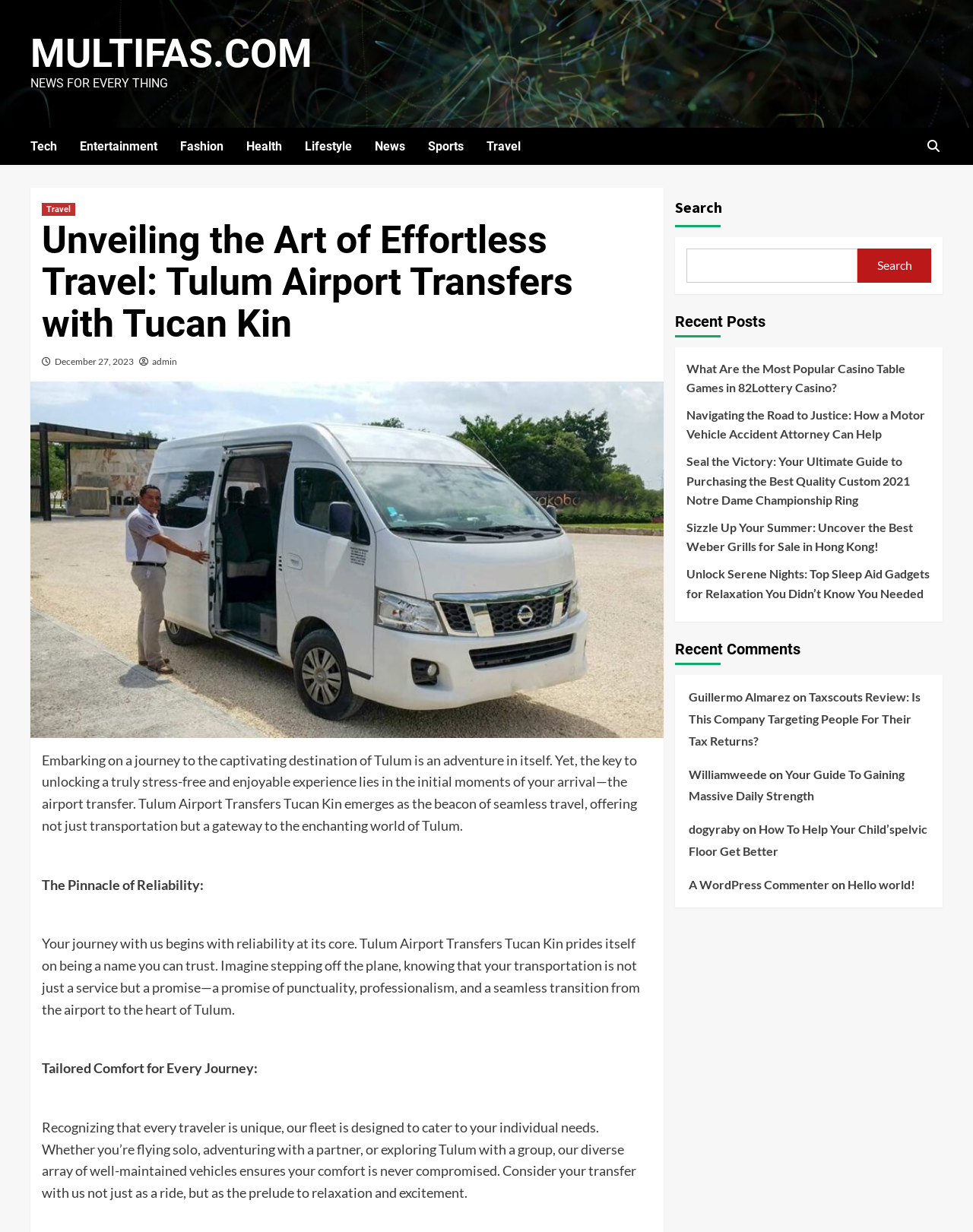Please identify the bounding box coordinates of the region to click in order to complete the given instruction: "Share on Facebook". The coordinates should be four float numbers between 0 and 1, i.e., [left, top, right, bottom].

None